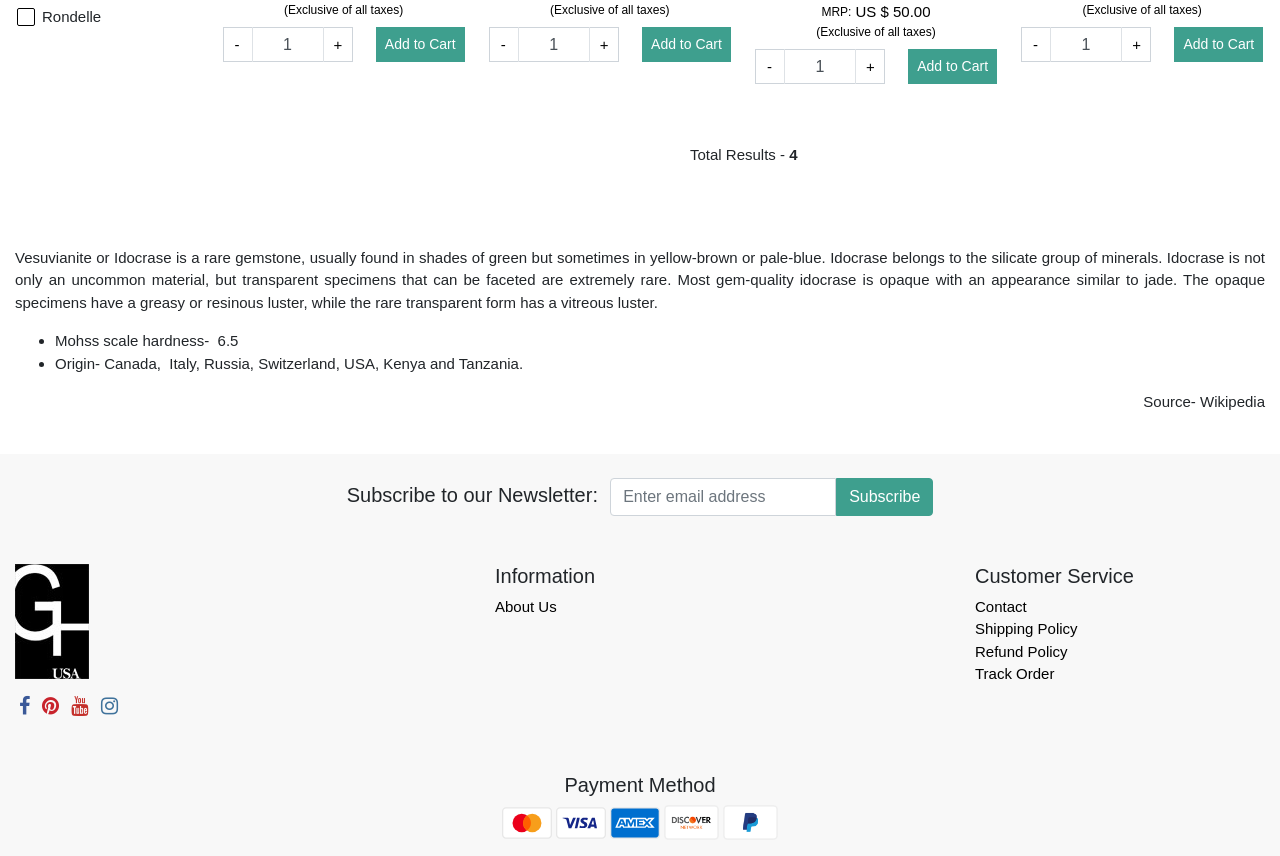Determine the bounding box coordinates for the UI element with the following description: "title="Facebook"". The coordinates should be four float numbers between 0 and 1, represented as [left, top, right, bottom].

[0.012, 0.809, 0.027, 0.838]